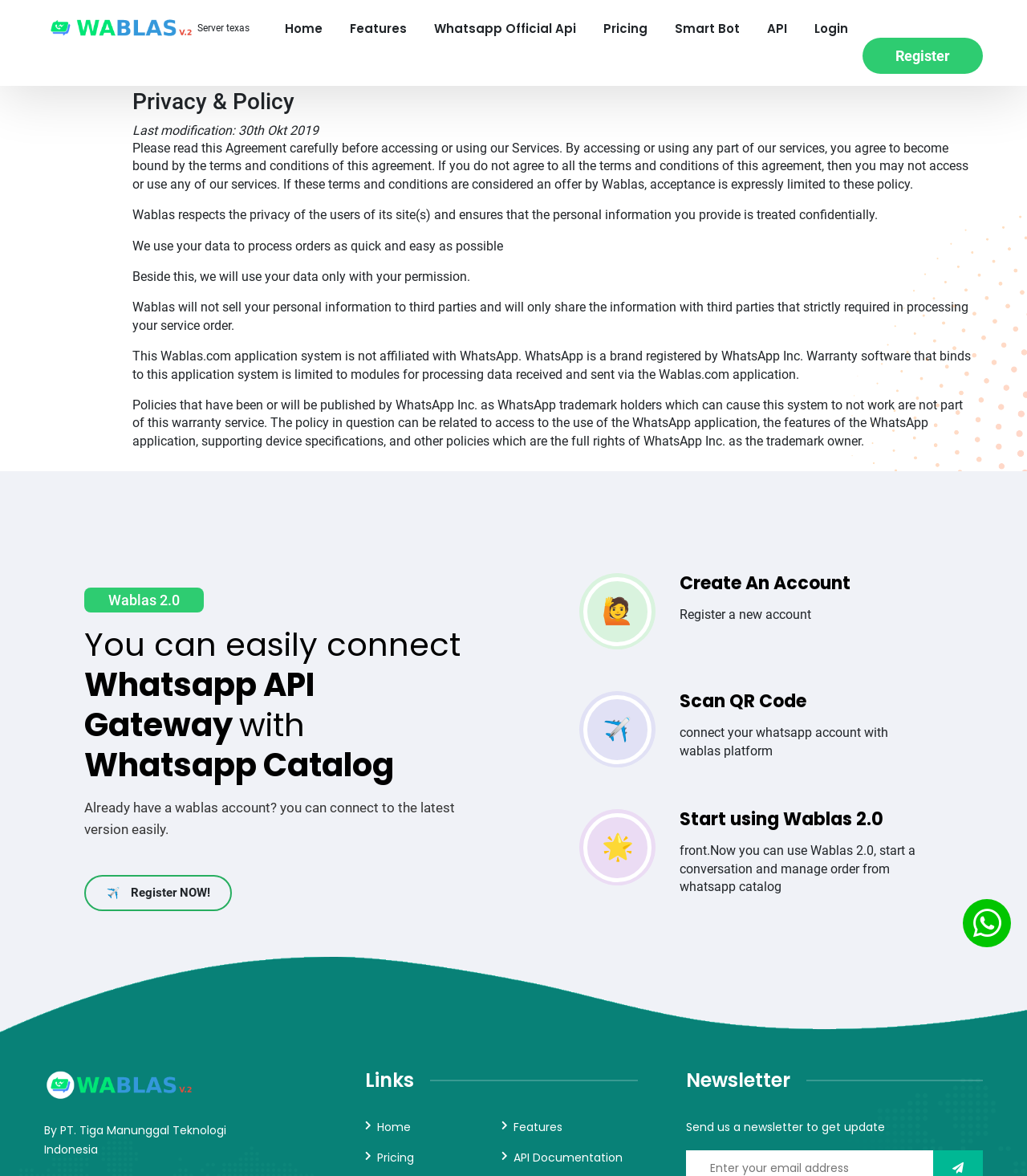What is the purpose of the Wablas service?
Refer to the image and provide a concise answer in one word or phrase.

Sending and receiving messages